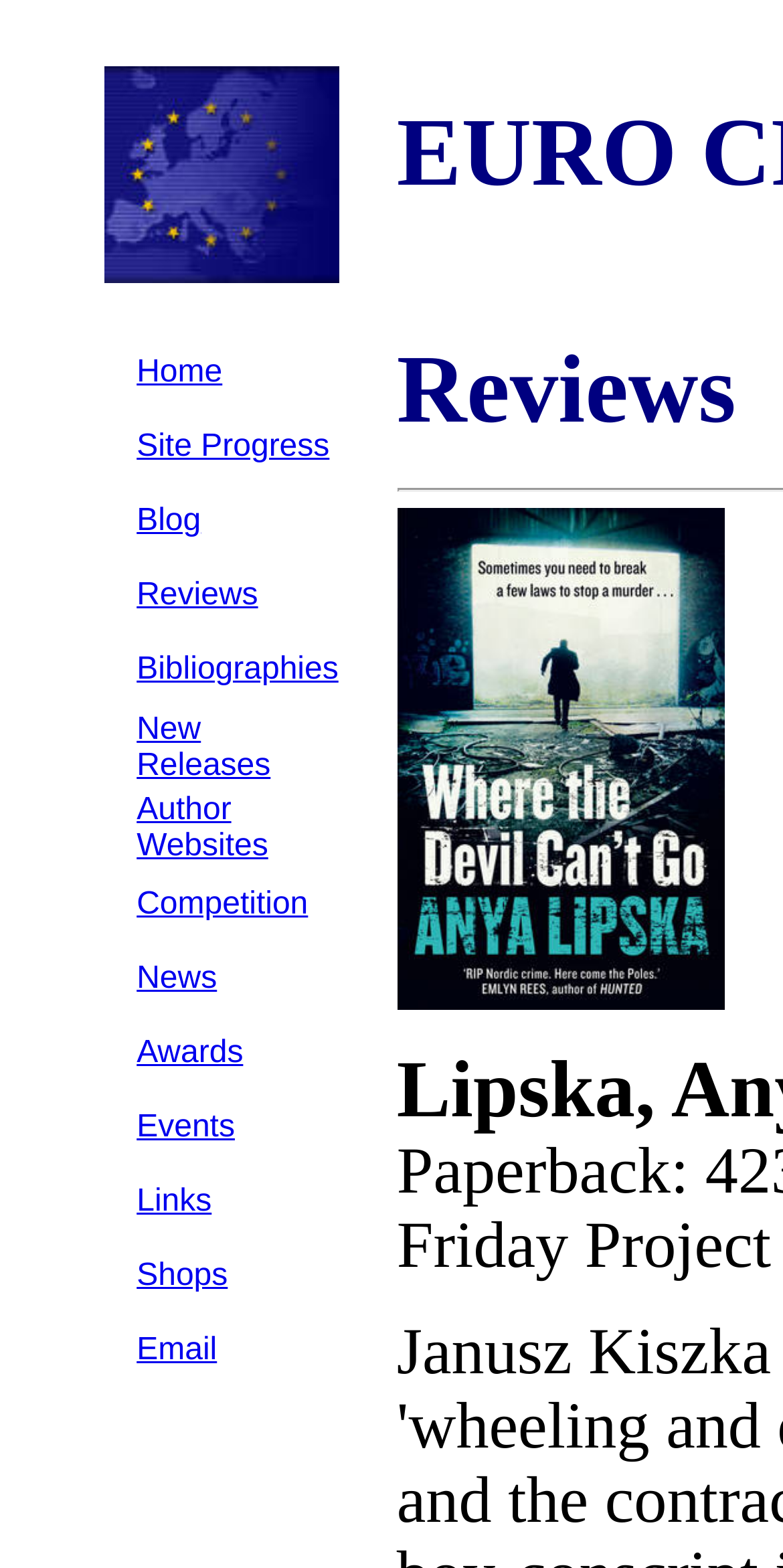How many menu items are there?
By examining the image, provide a one-word or phrase answer.

12